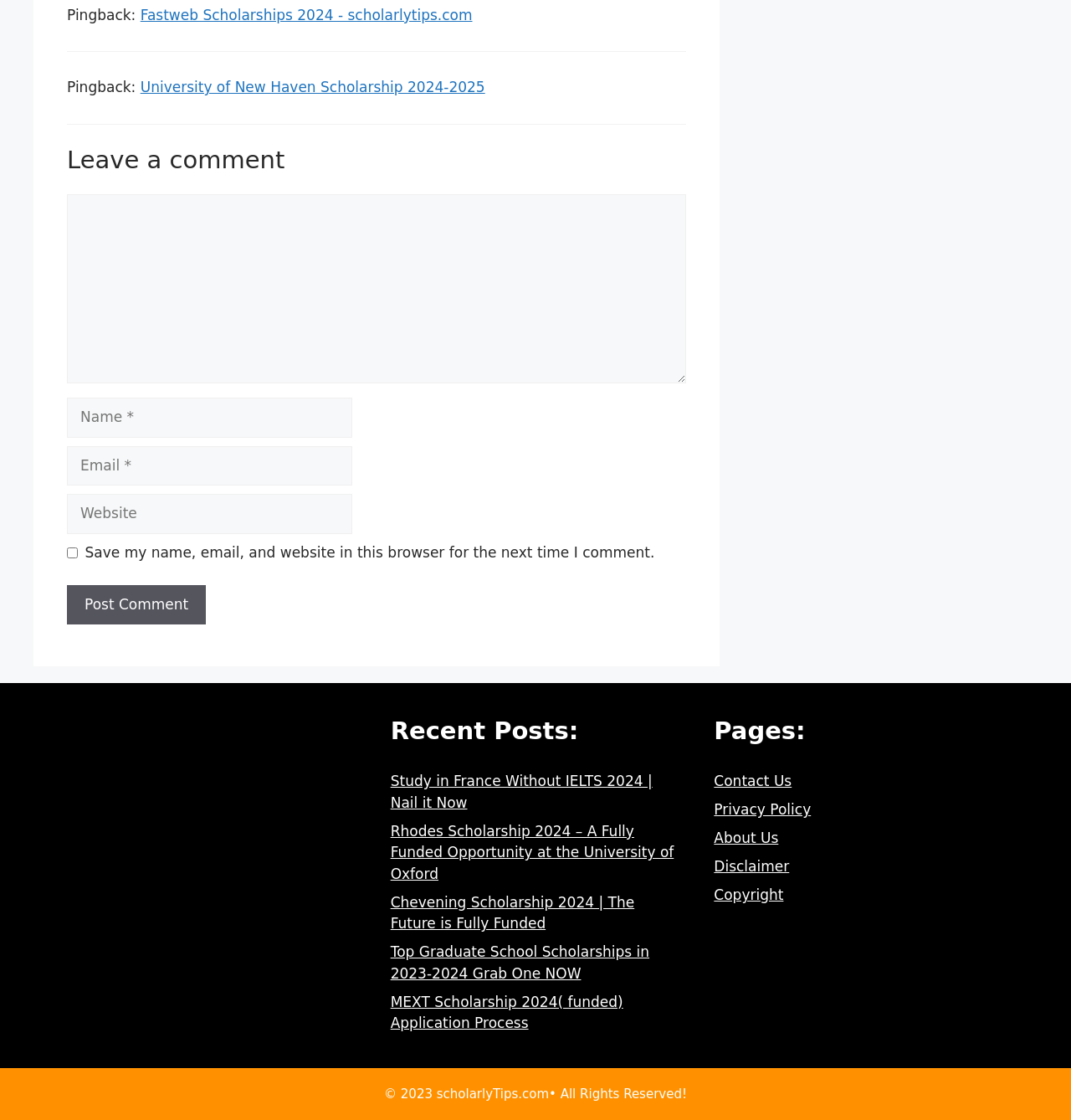Find the bounding box coordinates of the area to click in order to follow the instruction: "Leave a comment".

[0.062, 0.13, 0.641, 0.158]